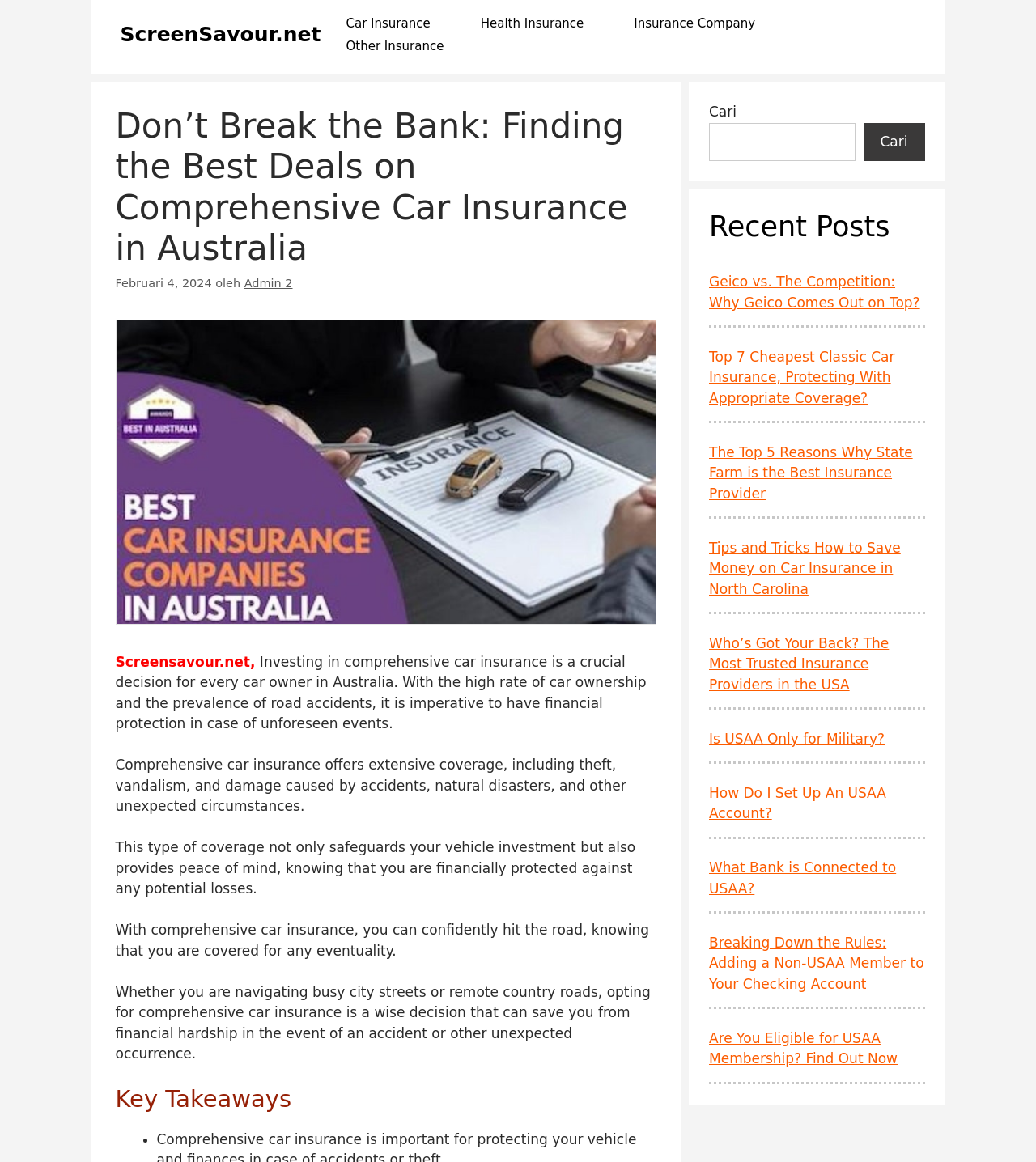Determine the bounding box coordinates for the area you should click to complete the following instruction: "Visit the 'ScreenSavour.net' website".

[0.116, 0.019, 0.31, 0.04]